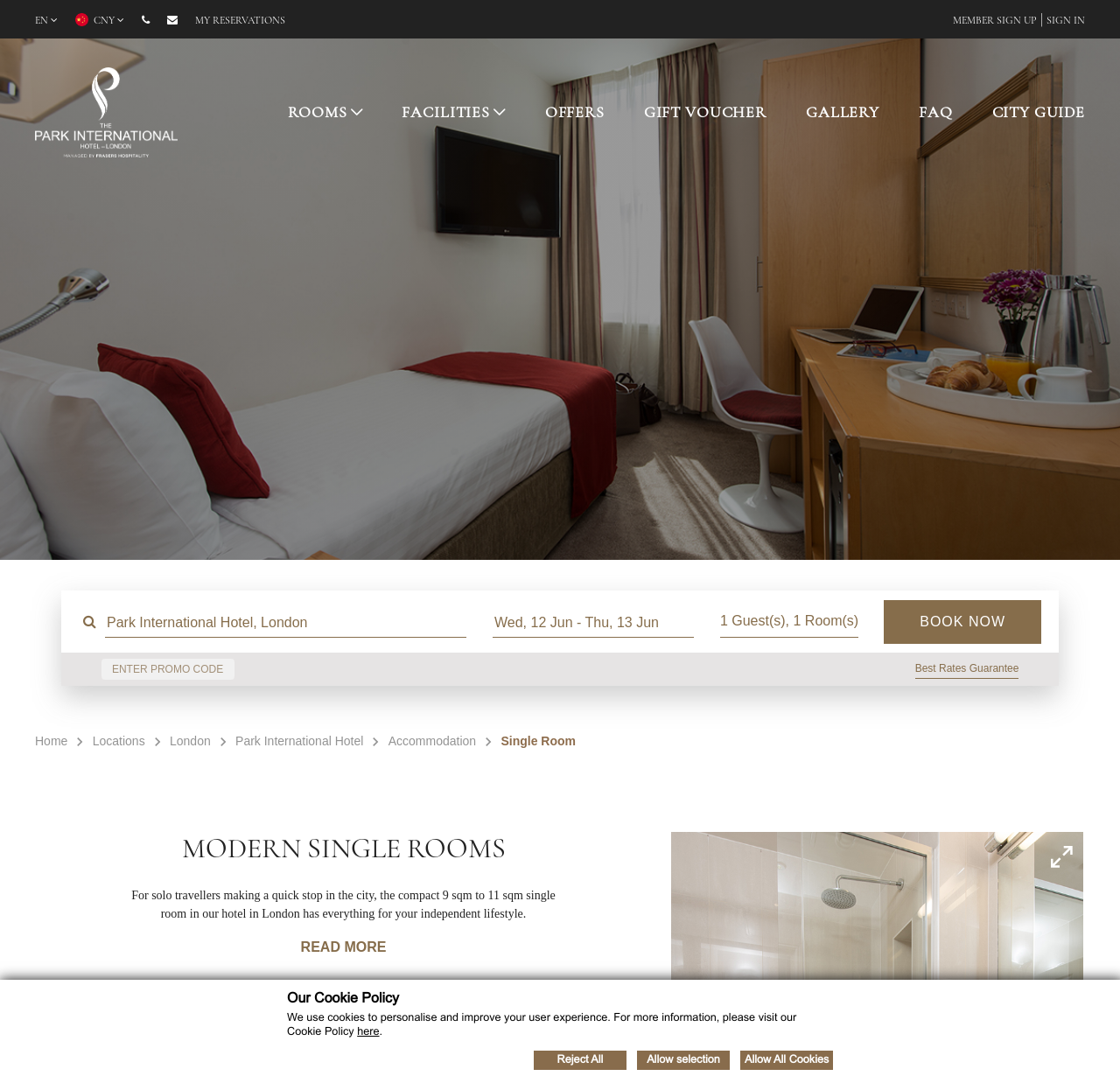Respond concisely with one word or phrase to the following query:
What type of room is being described?

Single Room